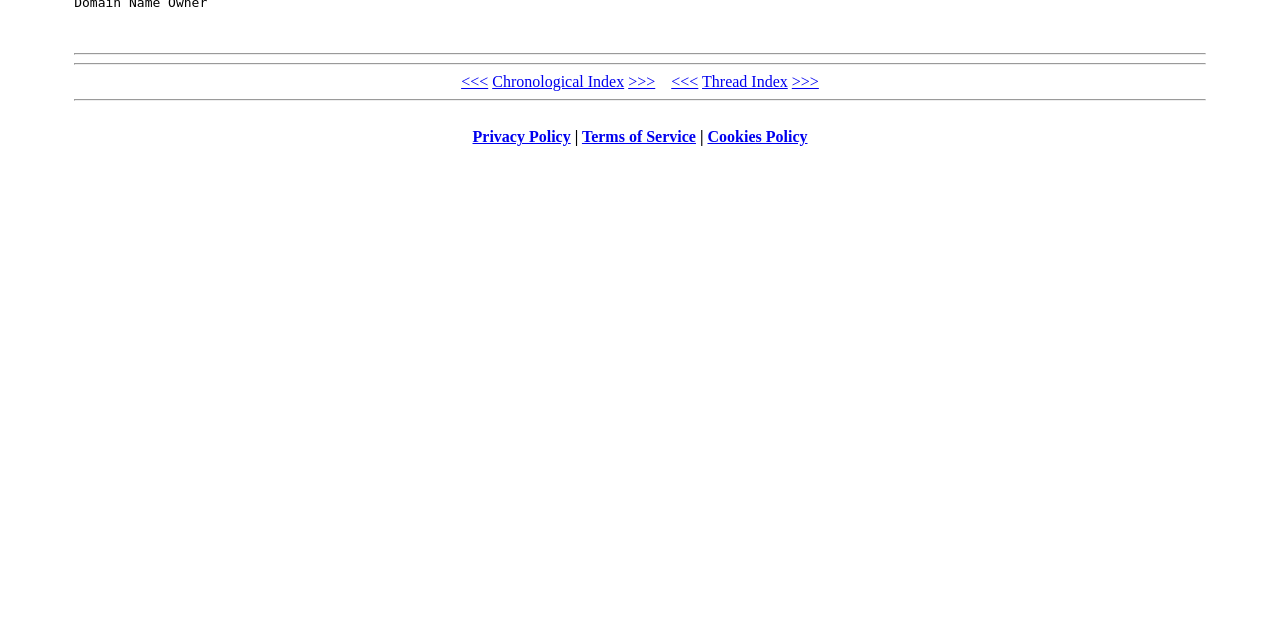Predict the bounding box coordinates of the UI element that matches this description: "<<<". The coordinates should be in the format [left, top, right, bottom] with each value between 0 and 1.

[0.36, 0.114, 0.381, 0.141]